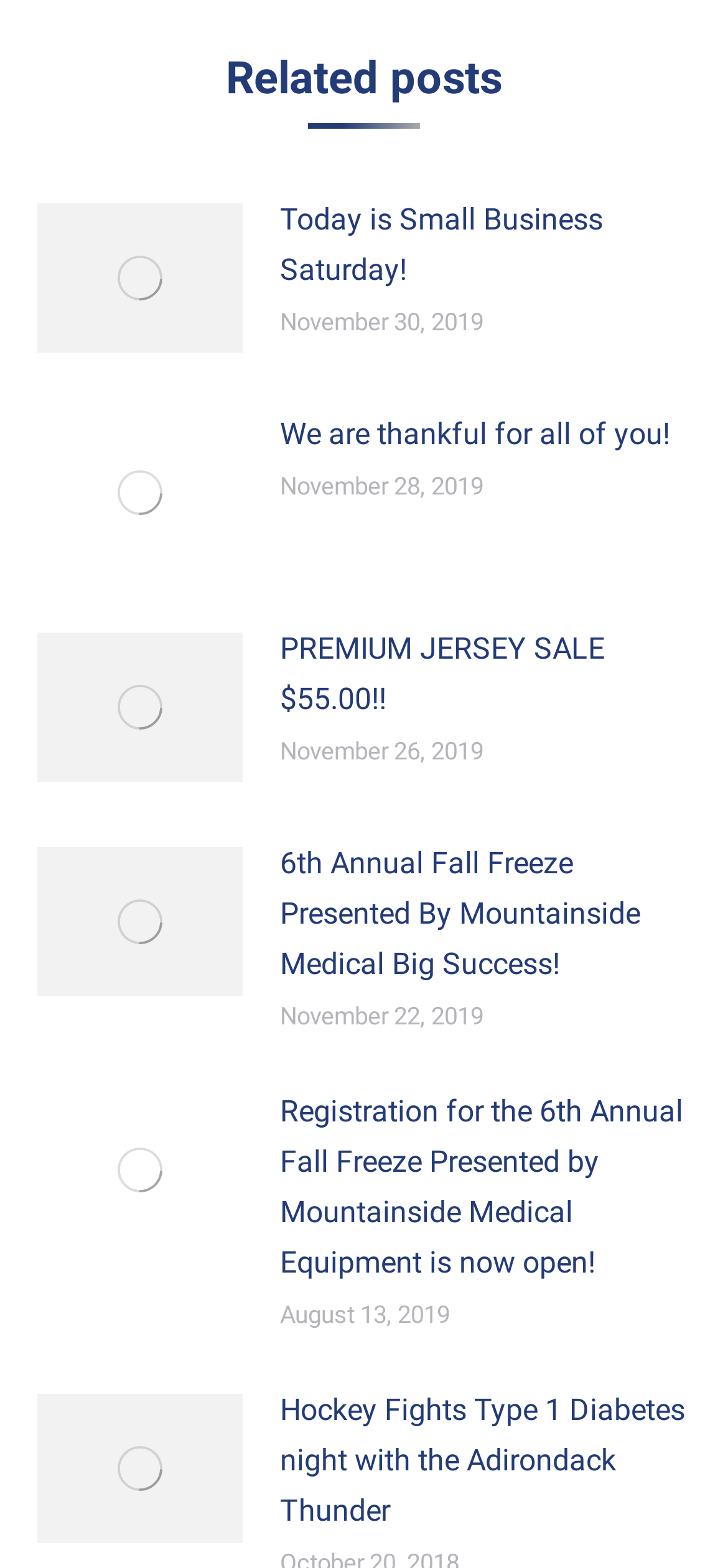How many images are in the first article?
Give a detailed response to the question by analyzing the screenshot.

I looked at the first article element with ID 562 and found a link with text 'Post image', indicating that there is one image in the first article.